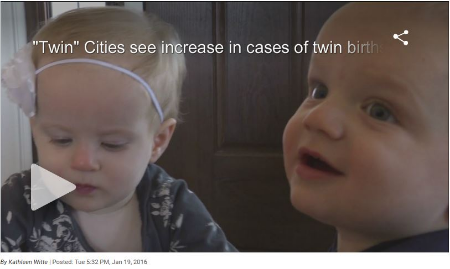Answer the following query with a single word or phrase:
Is the backdrop of the image an outdoor setting?

no